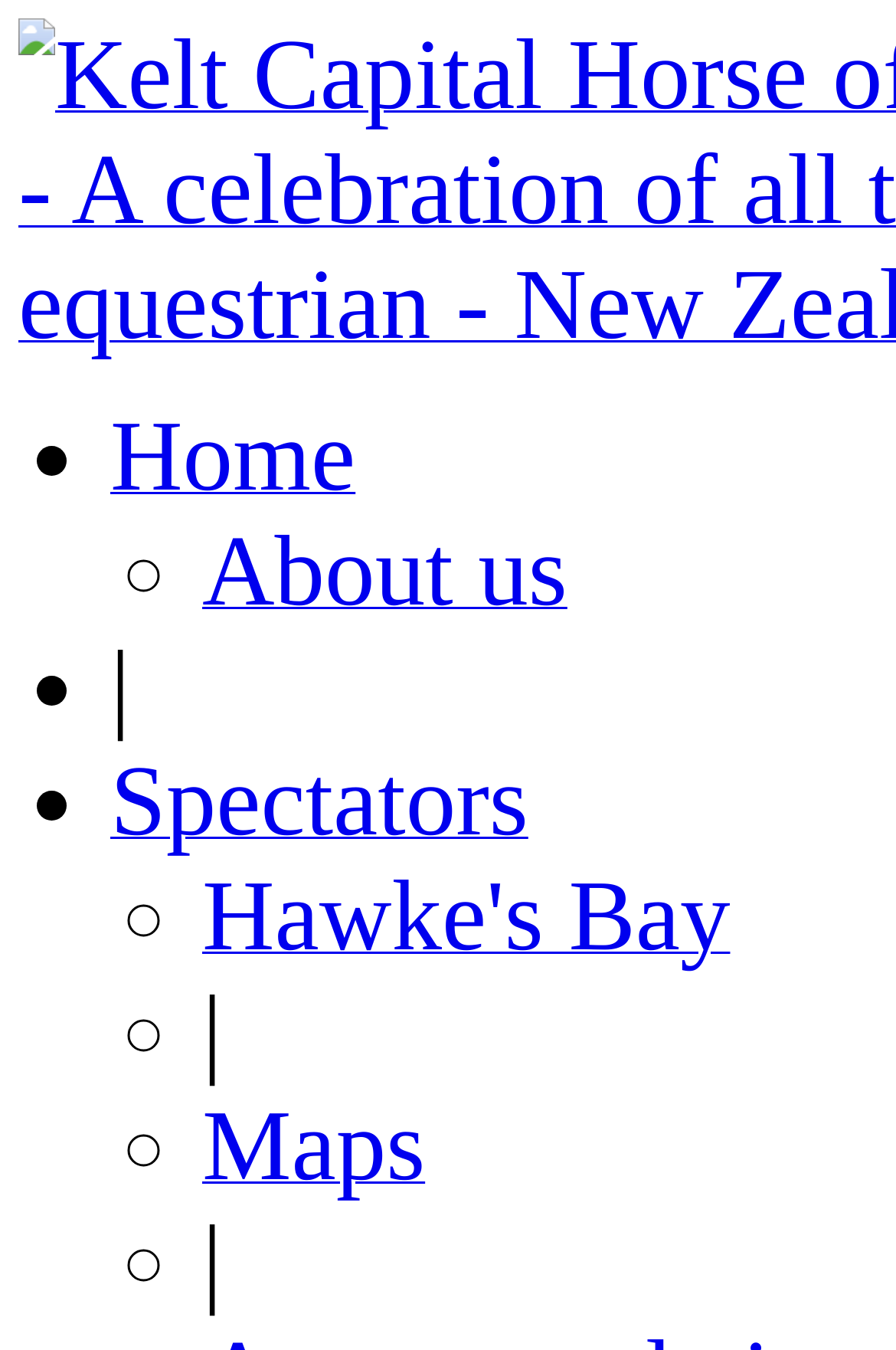Detail the features and information presented on the webpage.

The webpage is about the Pony Club, specifically the Horse of the Year event. At the top, there is a navigation menu with five links: "Home", "About us", "Spectators", "Hawke's Bay", and "Maps". These links are separated by vertical lines and are positioned horizontally across the top of the page. The links are preceded by list markers, with "•" symbols for the first three links and "◦" symbols for the last two links. The links are evenly spaced and take up about half of the page's width.